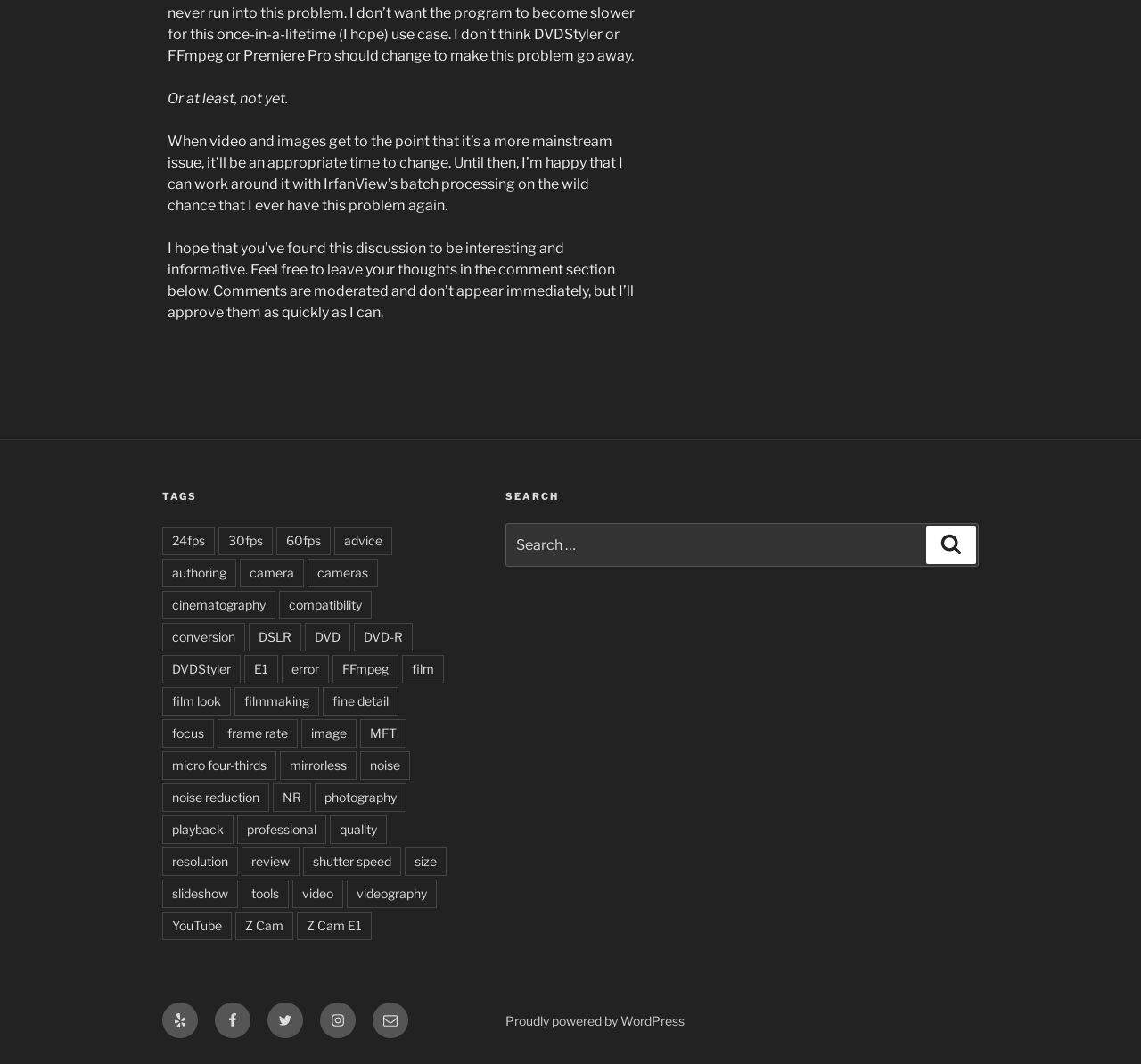What is the purpose of the section below the main content?
Look at the screenshot and respond with a single word or phrase.

Footer